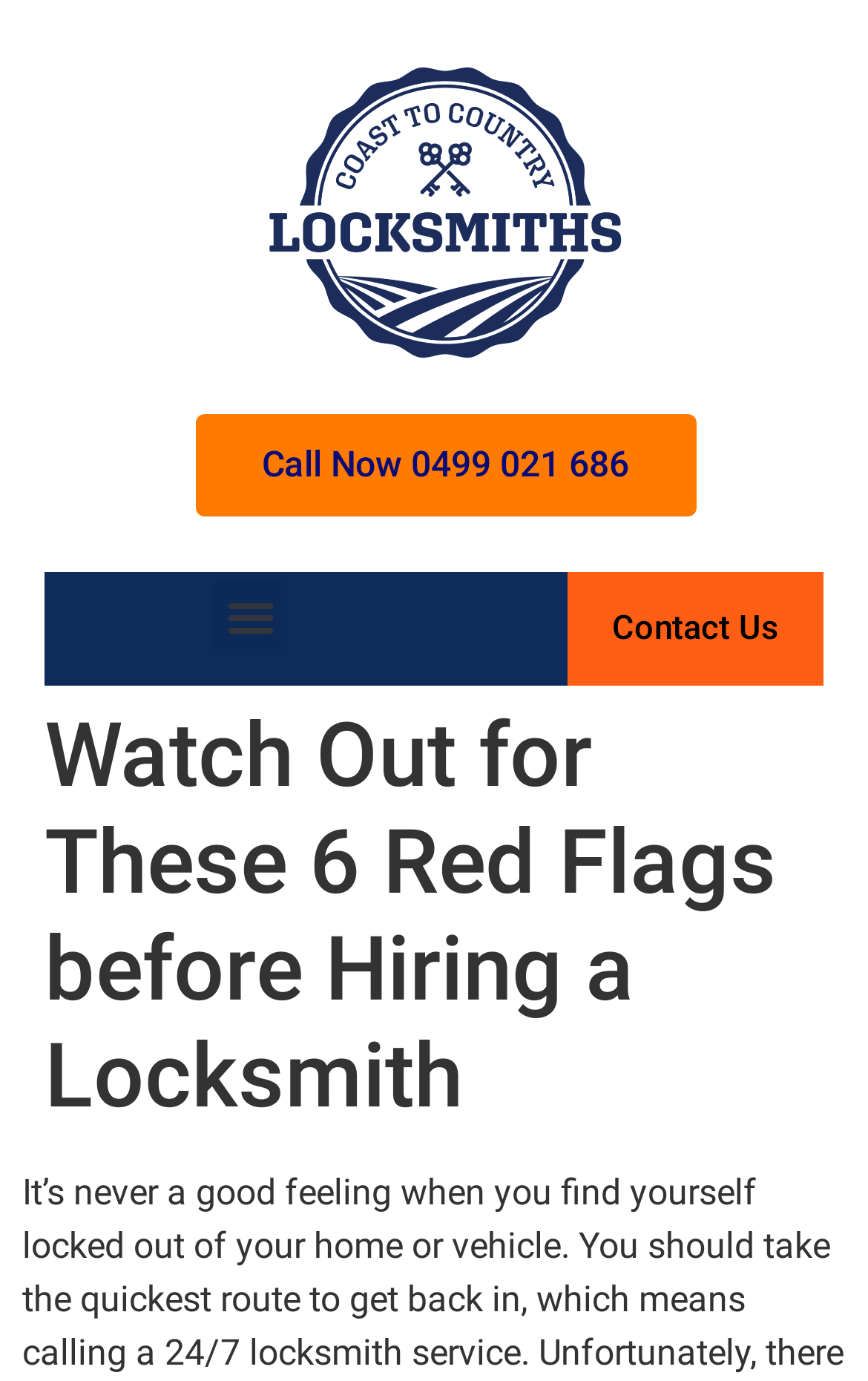Locate the UI element described by  本站首页 in the provided webpage screenshot. Return the bounding box coordinates in the format (top-left x, top-left y, bottom-right x, bottom-right y), ensuring all values are between 0 and 1.

None